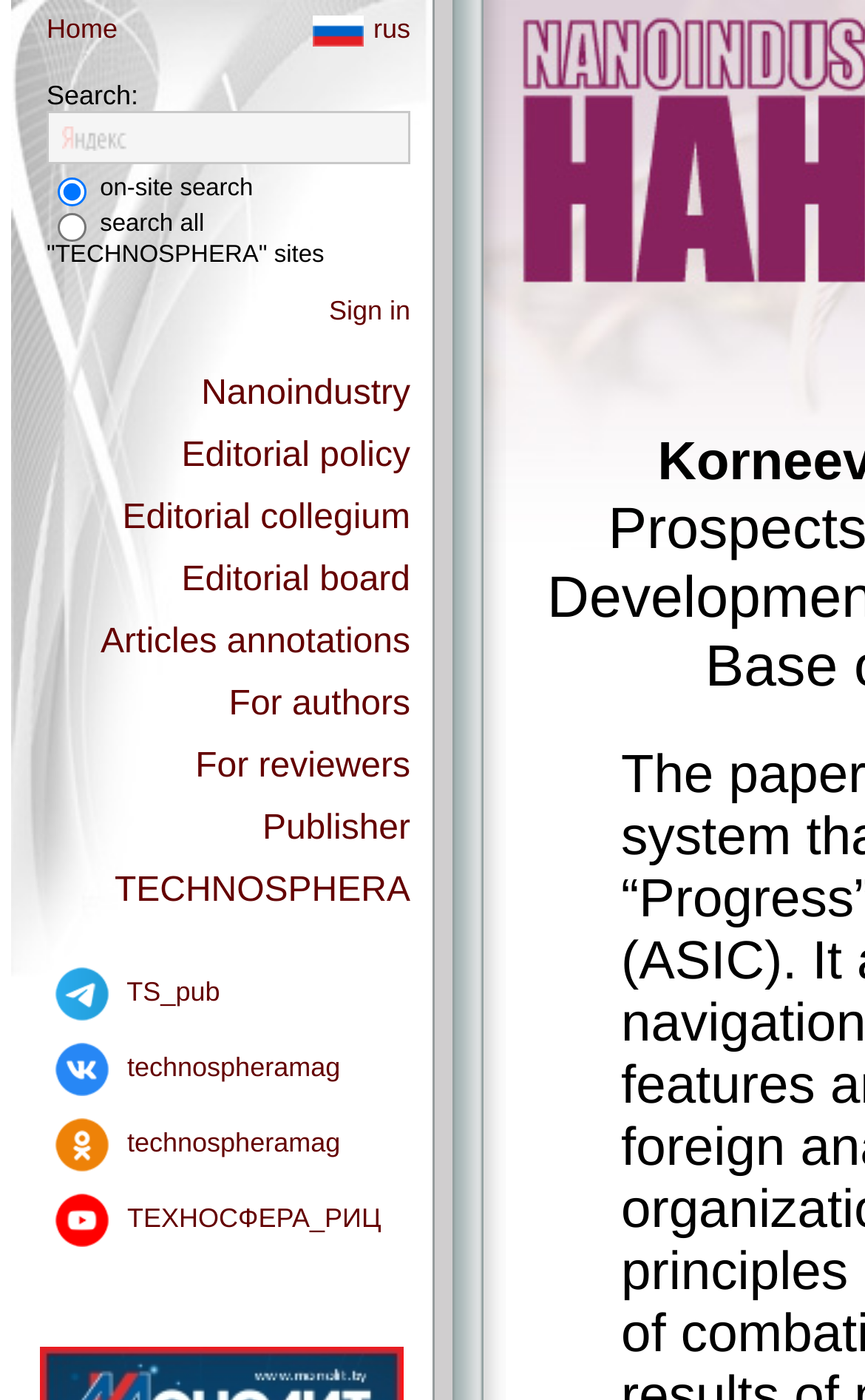How many links are there in the top navigation bar?
Provide a fully detailed and comprehensive answer to the question.

I counted the links in the top navigation bar, starting from 'Home' to 'TECHNOSPHERA', and found 11 links in total.